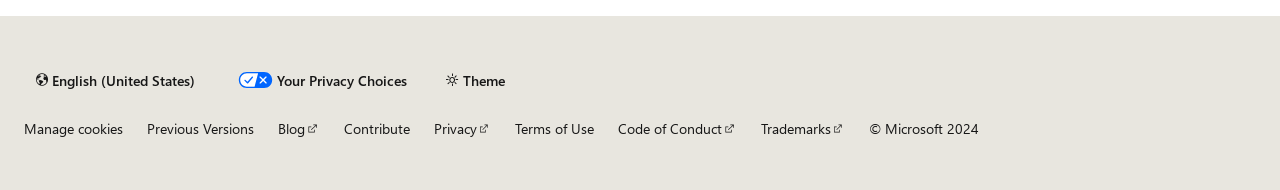What is the current language setting?
Ensure your answer is thorough and detailed.

The language setting can be determined by looking at the 'Content language selector' link, which indicates that the current language is set to English (United States).